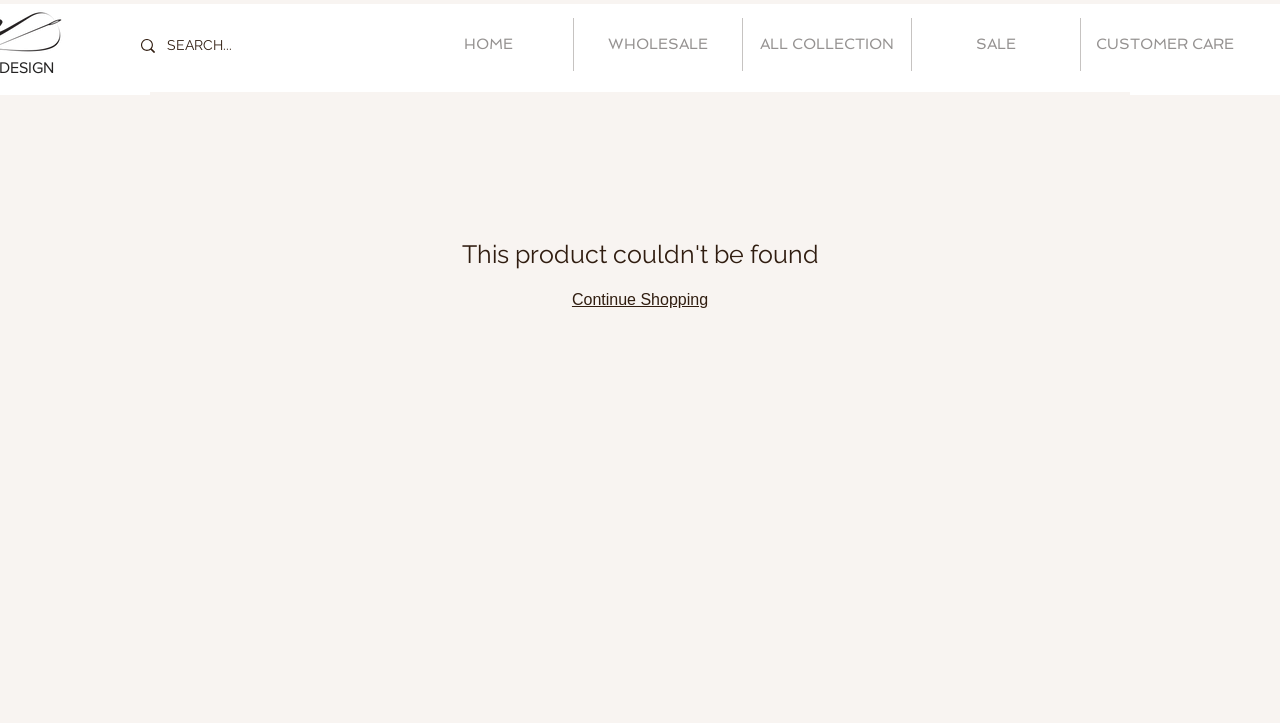What is the purpose of the search box?
Please provide an in-depth and detailed response to the question.

The search box is located in the top-right corner of the page, and it has a placeholder text 'SEARCH...'. This suggests that the search box is intended for users to search for products on the website.